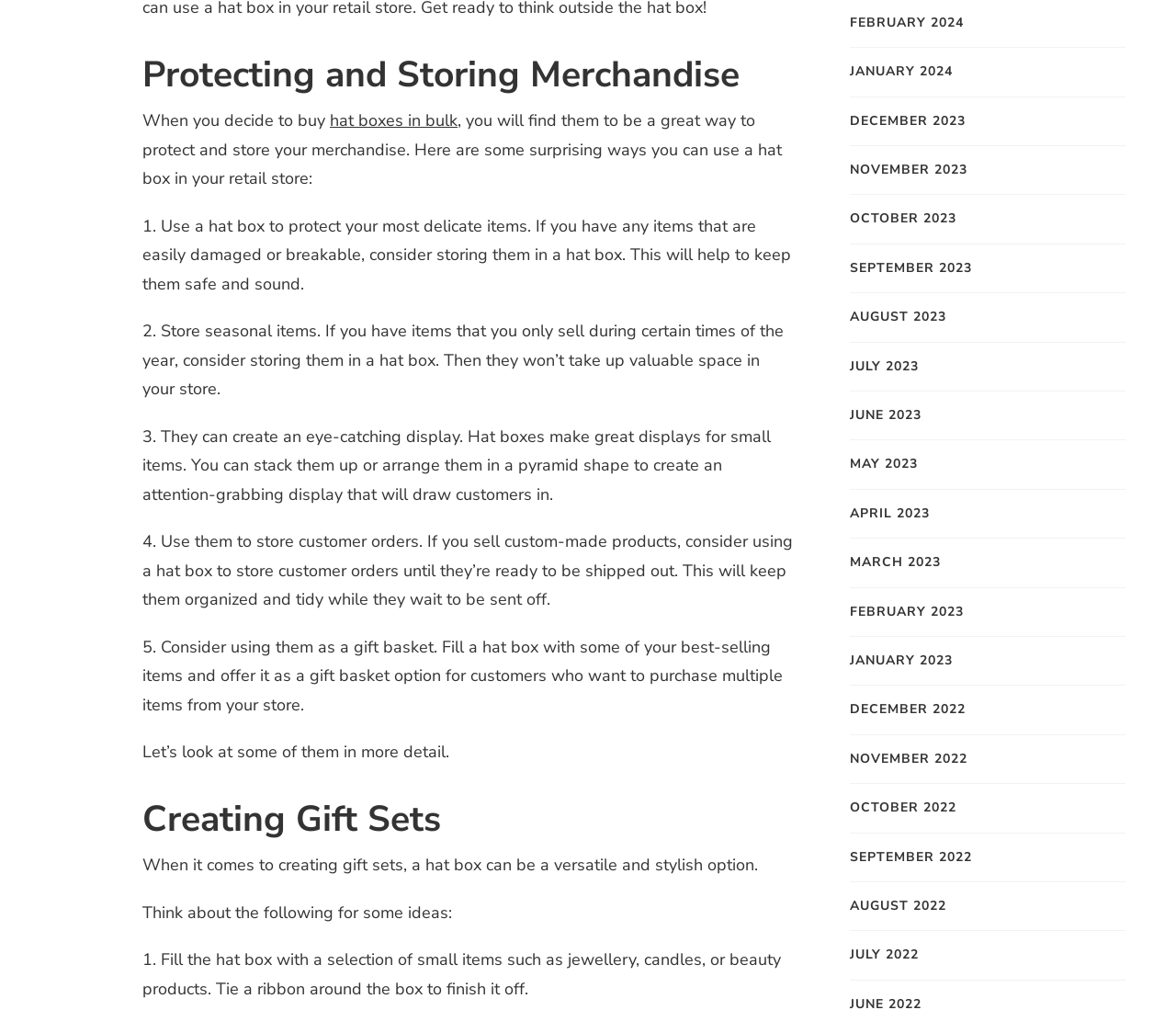Identify the bounding box coordinates for the region to click in order to carry out this instruction: "Explore 'DECEMBER 2023'". Provide the coordinates using four float numbers between 0 and 1, formatted as [left, top, right, bottom].

[0.723, 0.11, 0.821, 0.13]